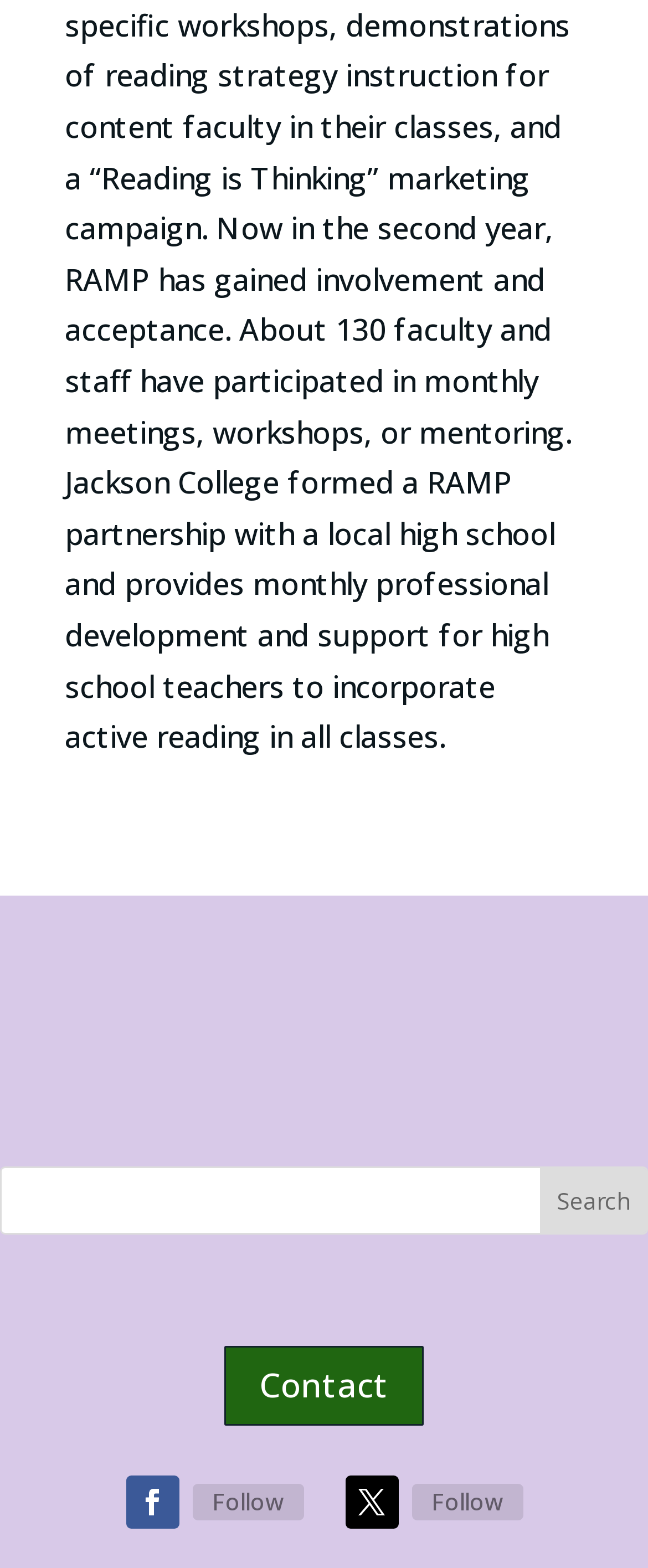What is the function of the button next to the textbox?
Using the image, answer in one word or phrase.

Search